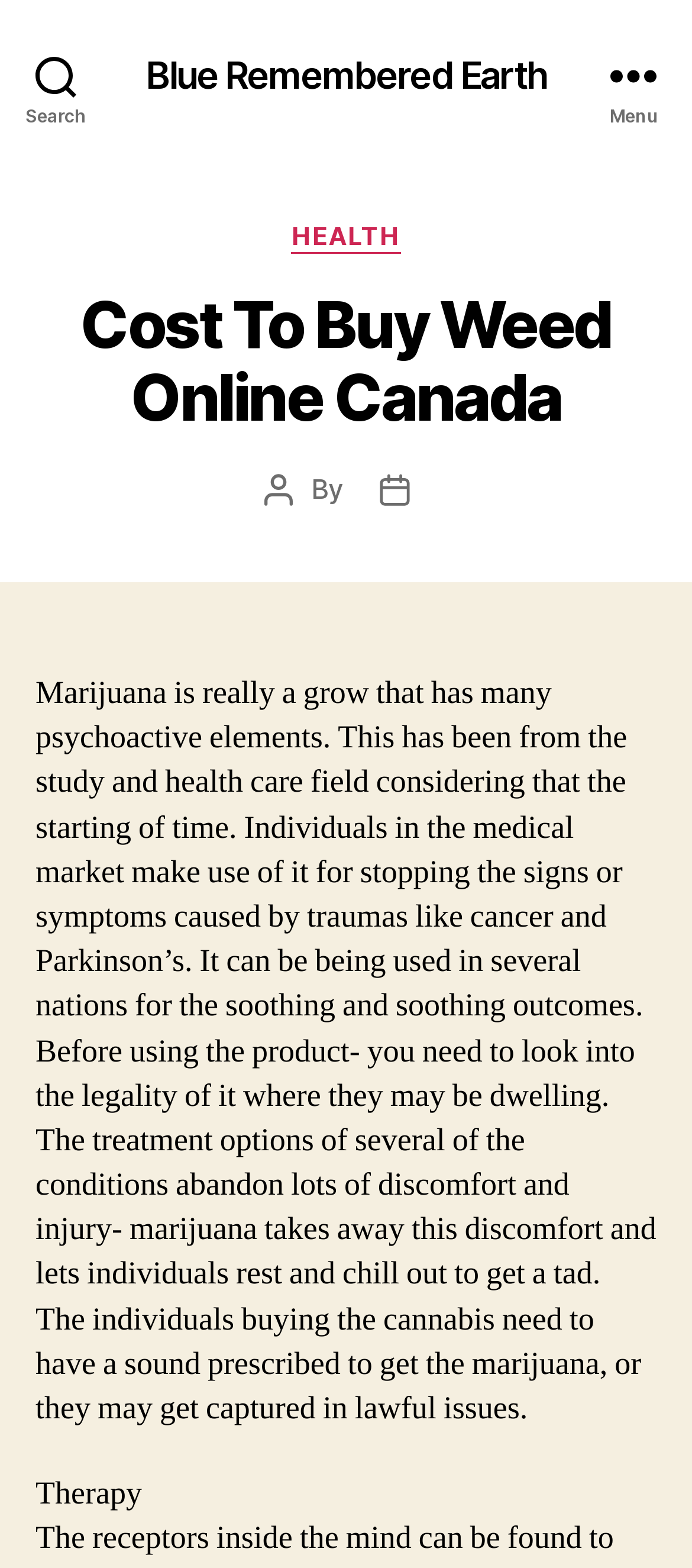Extract the heading text from the webpage.

Cost To Buy Weed Online Canada